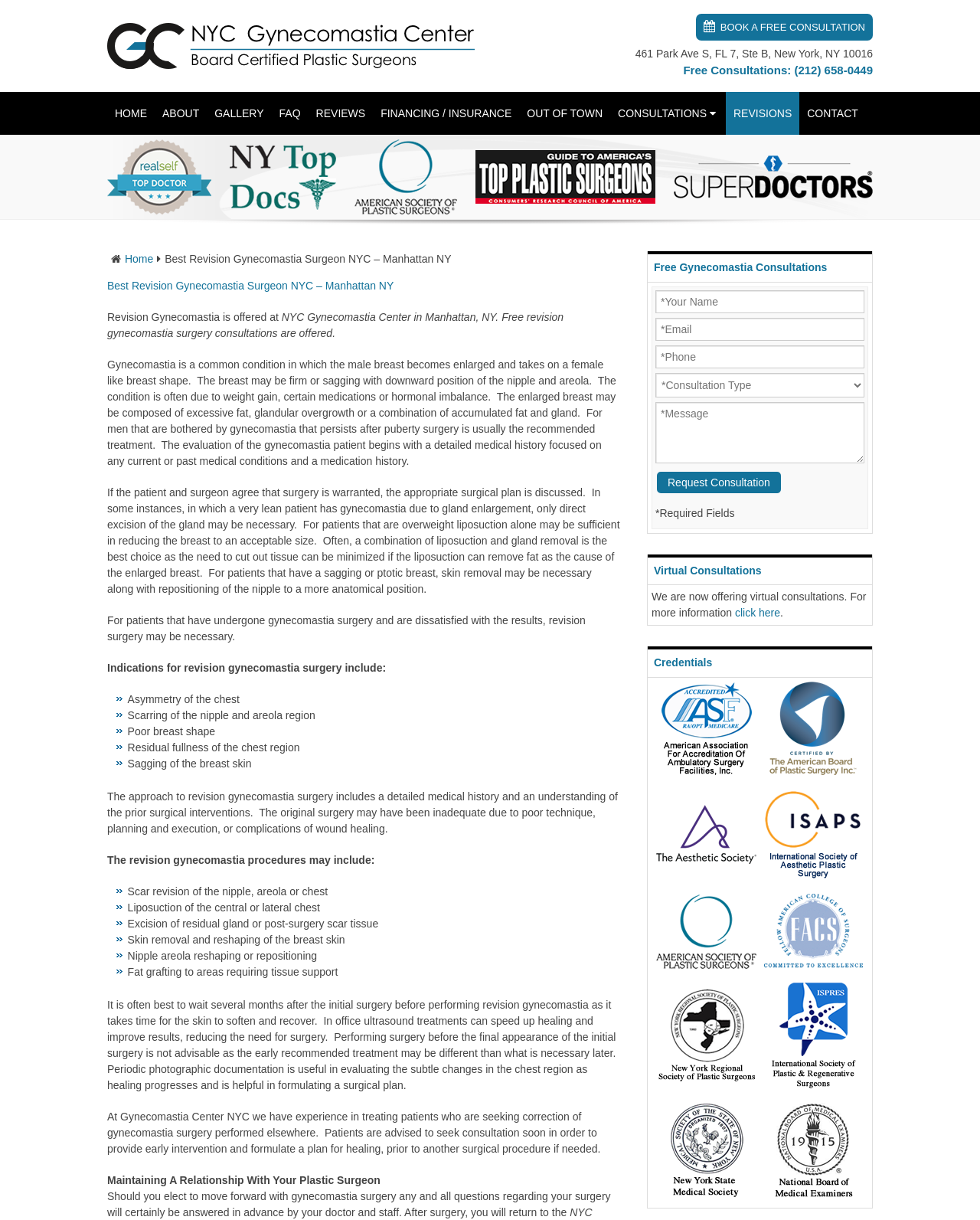What is the address of the center?
Using the screenshot, give a one-word or short phrase answer.

461 Park Ave S, FL 7, Ste B, New York, NY 10016